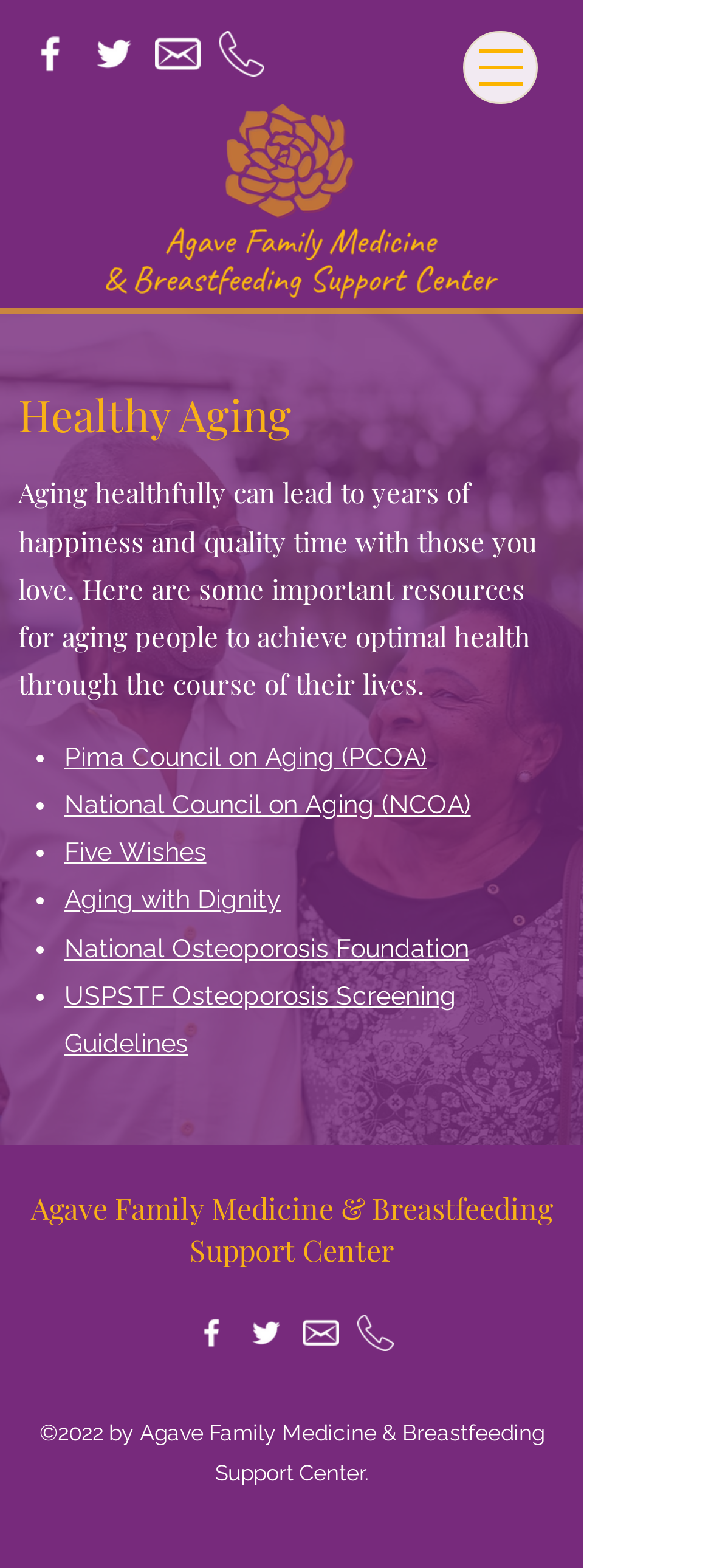Can you identify the bounding box coordinates of the clickable region needed to carry out this instruction: 'Click the Facebook link'? The coordinates should be four float numbers within the range of 0 to 1, stated as [left, top, right, bottom].

[0.038, 0.02, 0.103, 0.049]